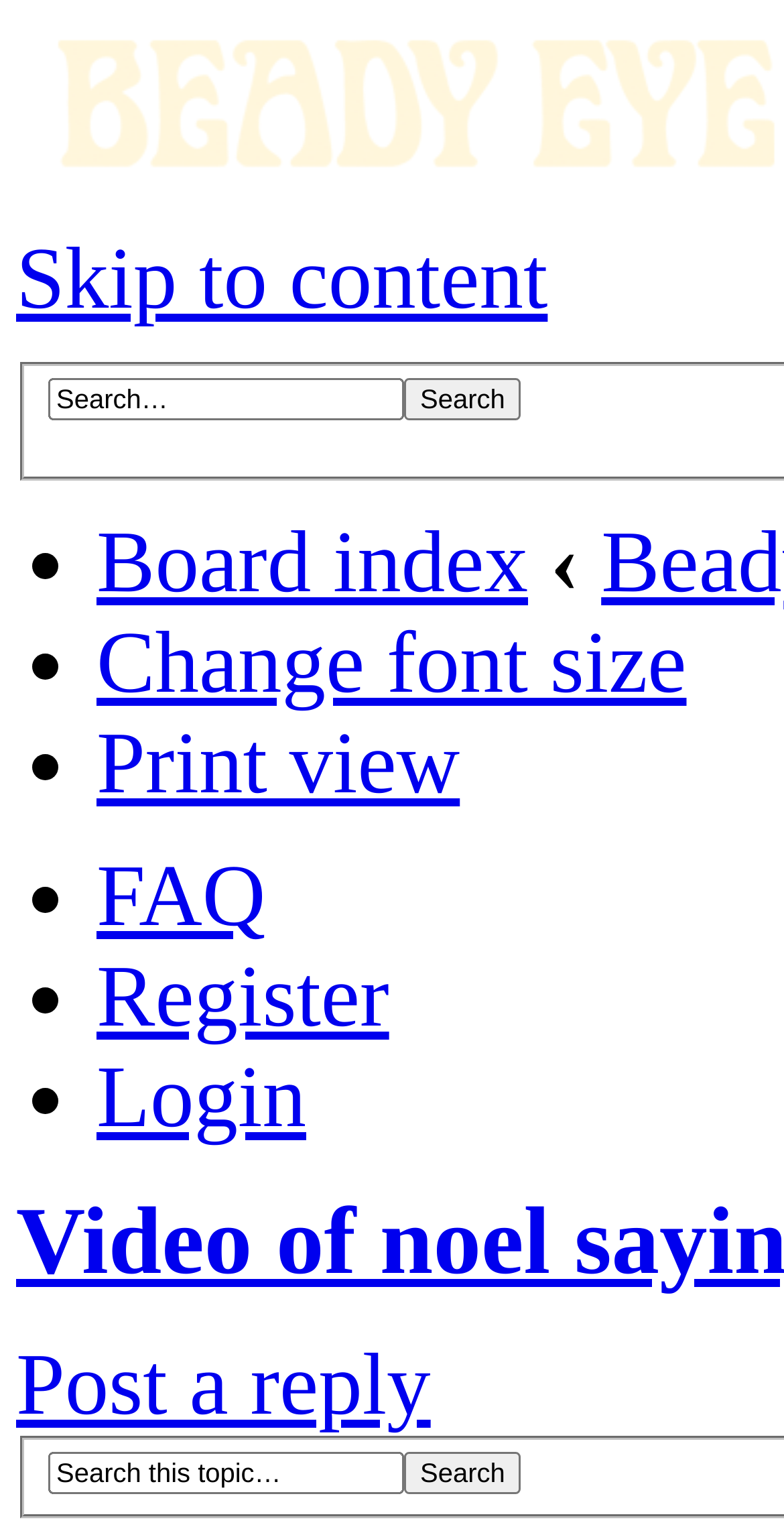How many search boxes are there?
Give a thorough and detailed response to the question.

There are two search boxes on the webpage, one at the top with a 'Search' button and another at the bottom with a 'Search' button, both allowing users to search for keywords.